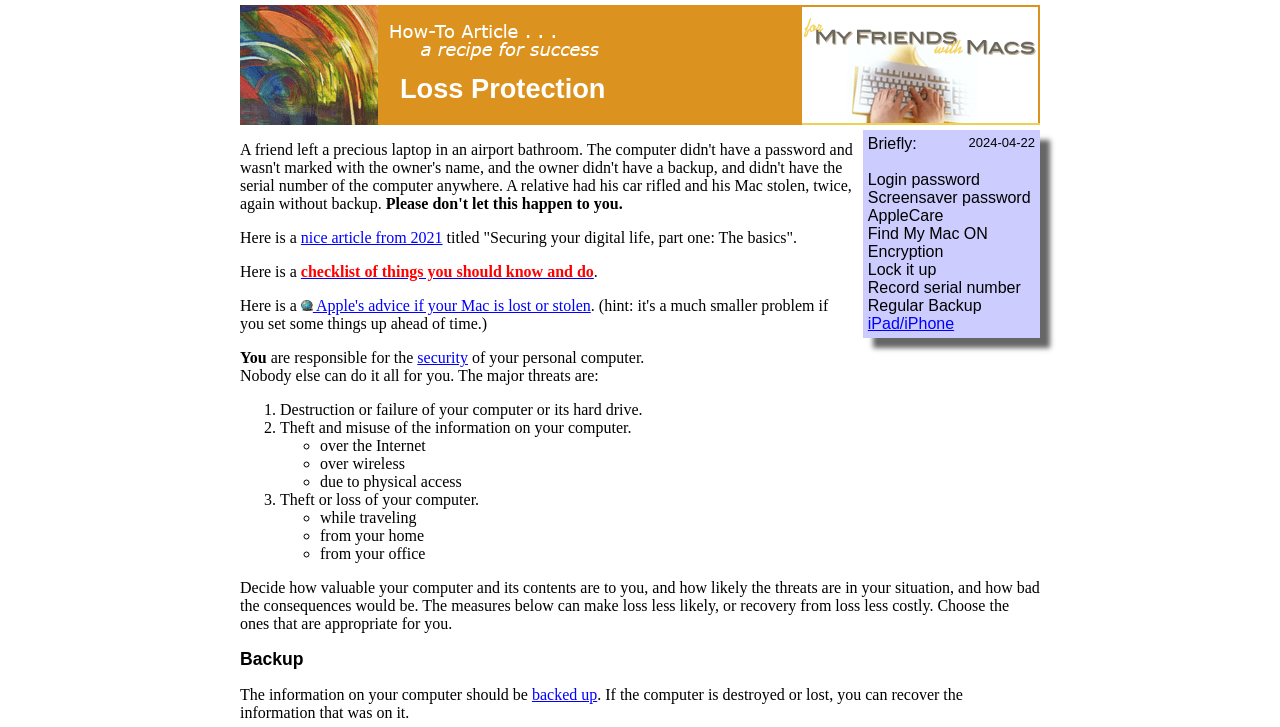Provide a thorough description of the webpage's content and layout.

This webpage provides advice on protecting Mac computers from loss or theft. At the top, there is a heading "Loss Protection" followed by a link and the date "2024-04-22". Below this, there is a brief introduction "Briefly:" followed by a list of security measures, including login password, screensaver password, AppleCare, Find My Mac, encryption, locking, recording serial numbers, and regular backups.

On the left side of the page, there is a section with a heading "Here is a" followed by a link to an article titled "Securing your digital life, part one: The basics" and another link to a checklist of things to know and do. Below this, there is a link to Apple's advice on what to do if a Mac is lost or stolen.

The main content of the page starts with a statement emphasizing the importance of personal responsibility for computer security. It then lists the major threats to computer security, including destruction or failure of the computer, theft and misuse of information, and loss of the computer. Each of these threats is further broken down into sub-points, such as loss over the internet, wireless, or physical access.

The page then advises readers to assess the value of their computer and its contents, the likelihood of threats, and the potential consequences of loss. It suggests that readers choose security measures appropriate for their situation to make loss less likely or recovery from loss less costly.

Finally, the page has a section on backups, emphasizing the importance of backing up computer information to recover it in case of loss or destruction.